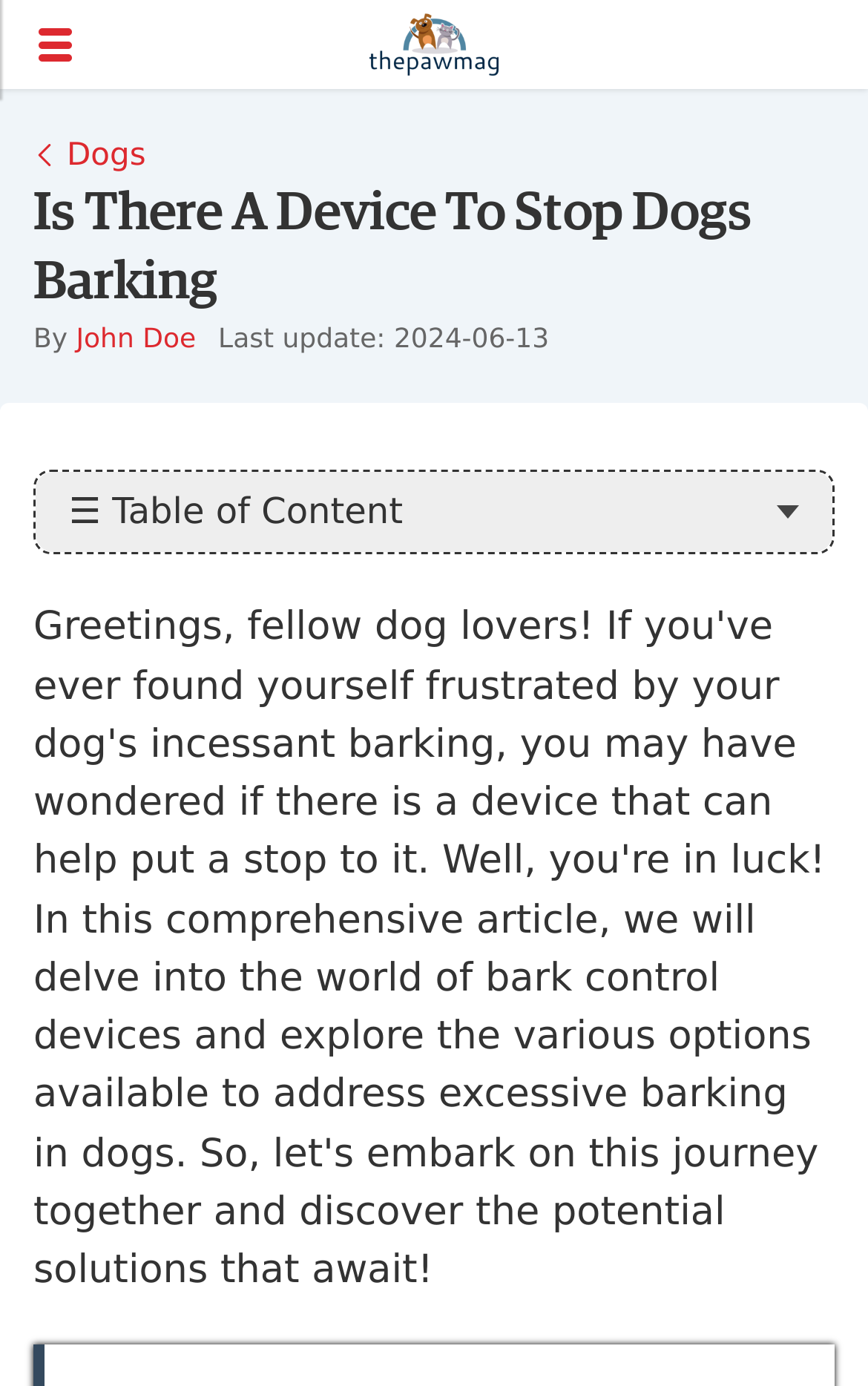Find the bounding box coordinates for the HTML element specified by: "Dogs".

[0.038, 0.1, 0.168, 0.125]